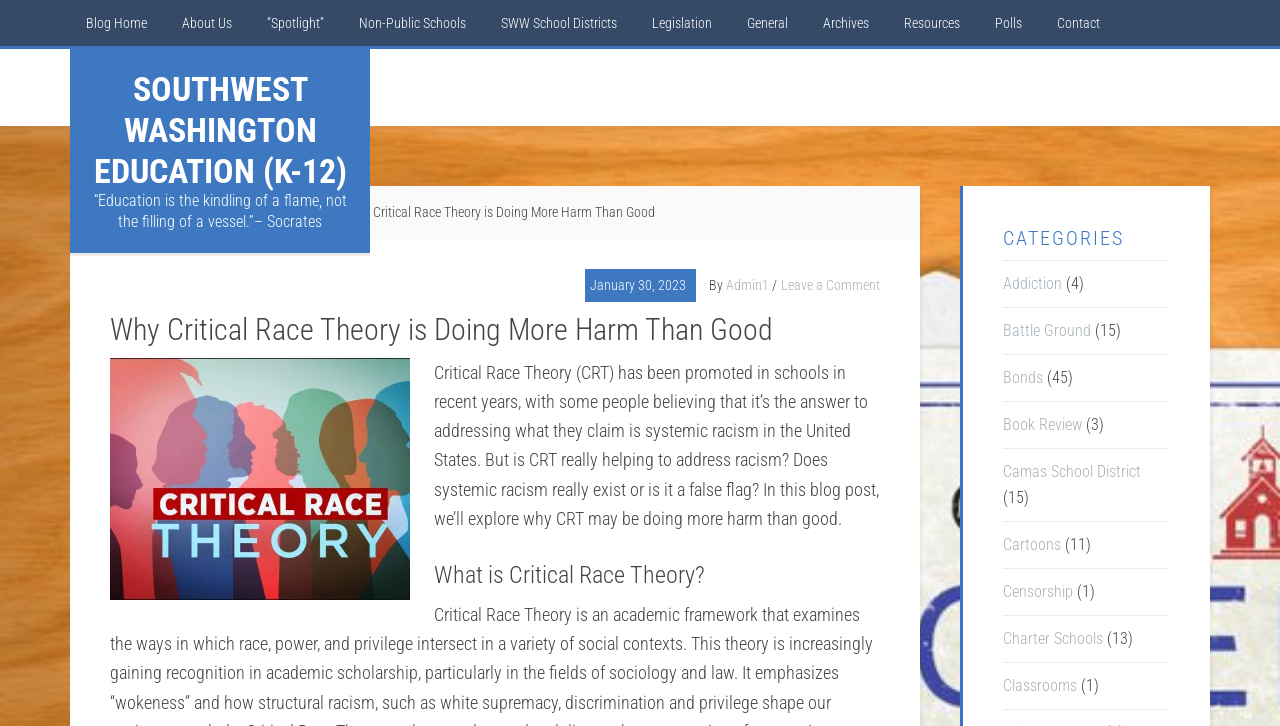Who is the author of the latest article?
Give a single word or phrase answer based on the content of the image.

Admin1